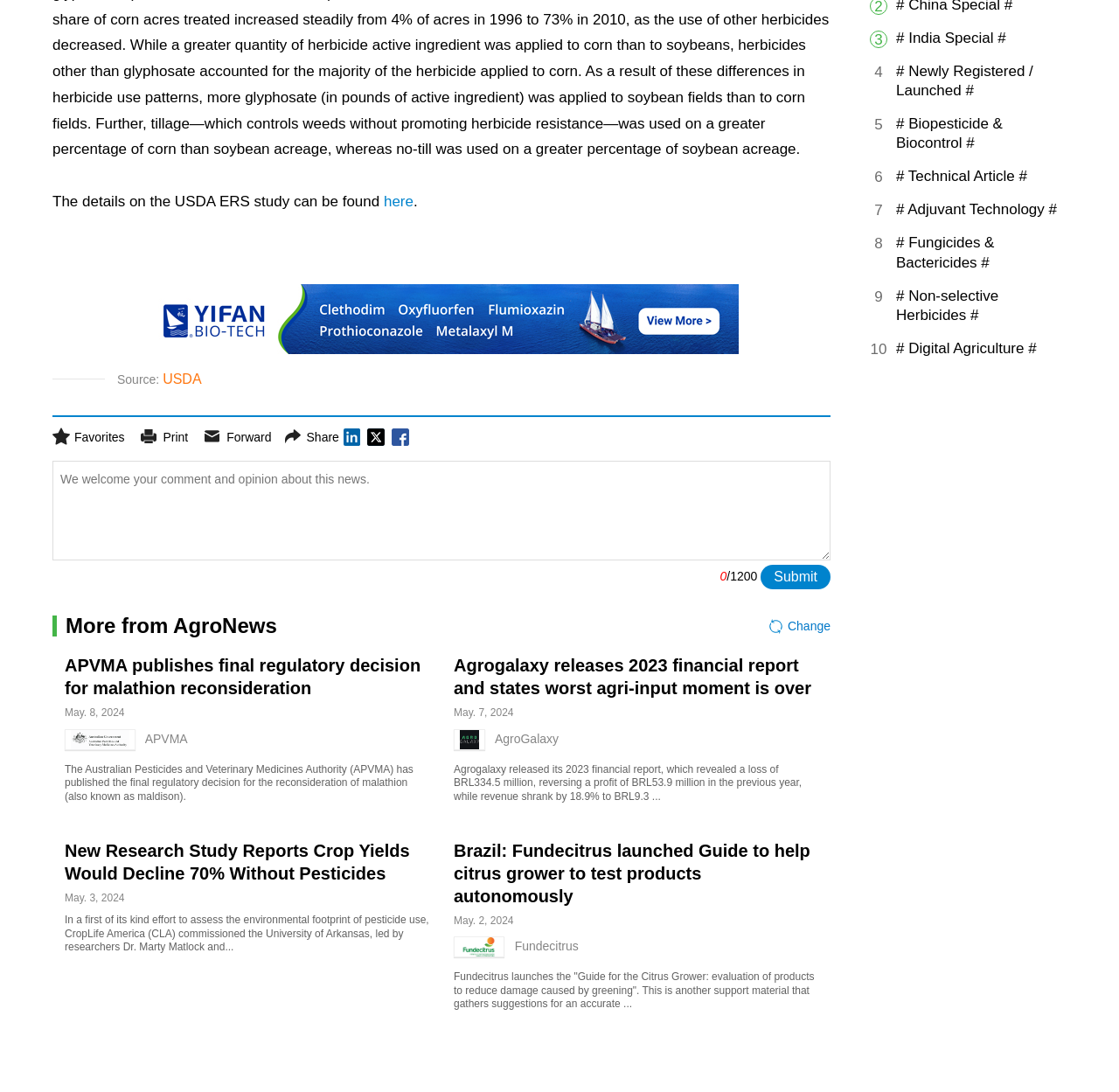What is the name of the company that published the final regulatory decision for malathion reconsideration?
Provide a fully detailed and comprehensive answer to the question.

The name of the company can be found by looking at the text 'The Australian Pesticides and Veterinary Medicines Authority (APVMA) has published the final regulatory decision for the reconsideration of malathion...' which indicates that the company is APVMA.